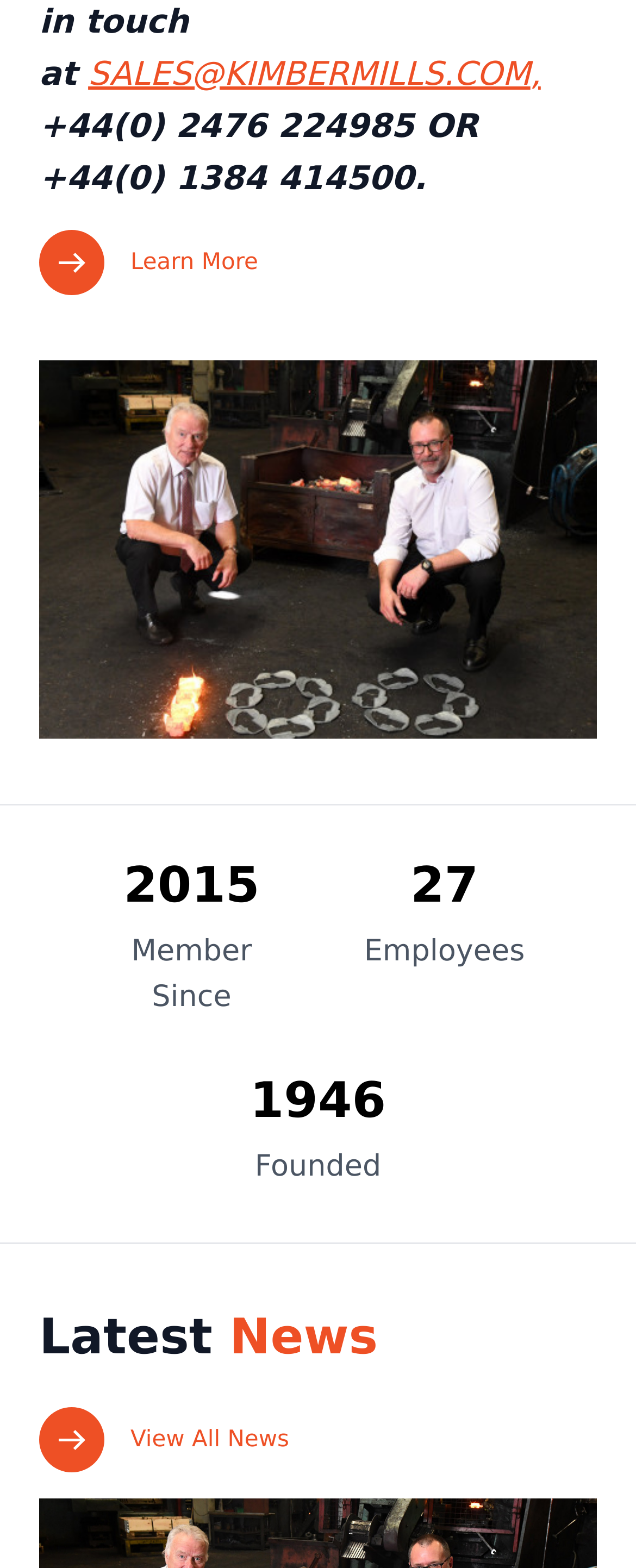What is the section title above the 'View All News' link?
Can you provide an in-depth and detailed response to the question?

The section title above the 'View All News' link can be found at the bottom of the webpage, where it says 'Latest News' in a heading format.